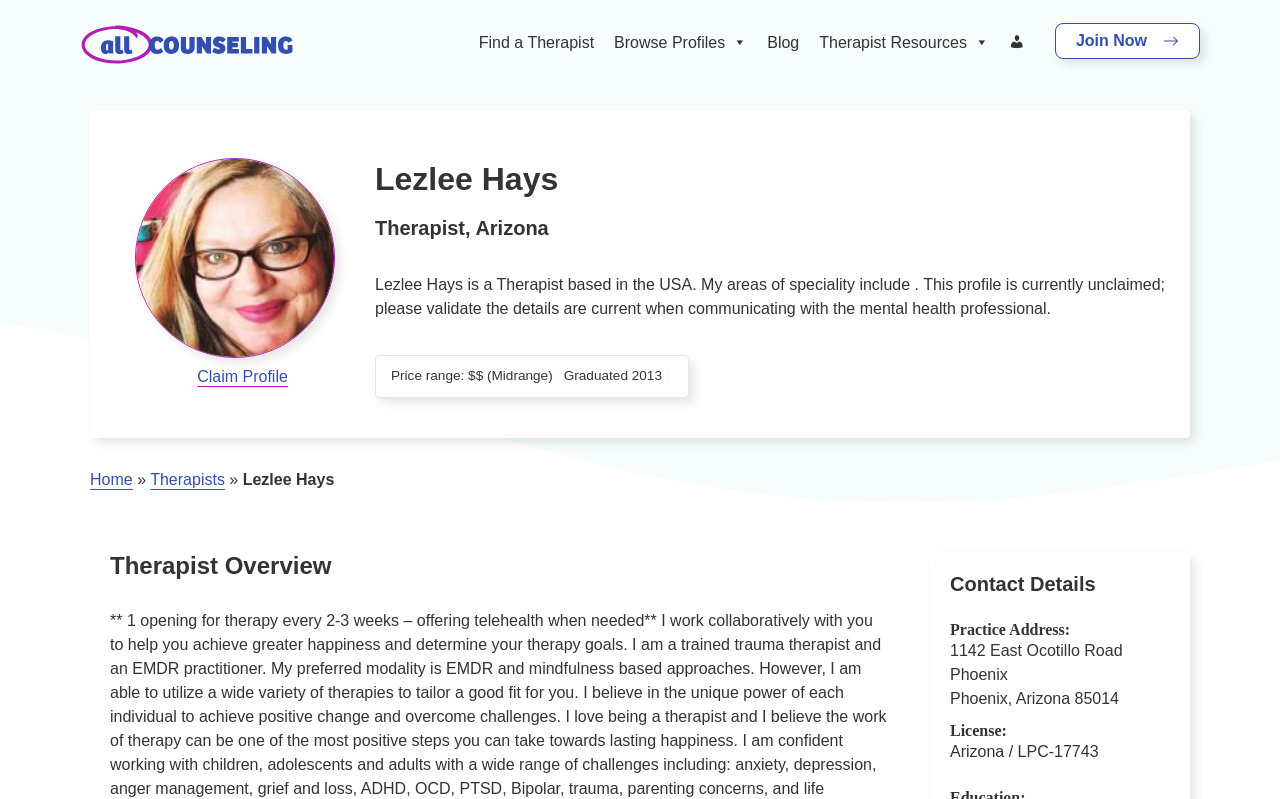Explain the webpage's layout and main content in detail.

This webpage is a therapist's profile page for Lezlee Hays, offering mental health support and services. At the top, there is a banner with a link to "All Counseling" accompanied by an image. Below the banner, a navigation menu is situated, containing links to "Find a Therapist", "Browse Profiles", "Blog", "Therapist Resources", and "My Account". On the right side of the navigation menu, a "Join Now" button is present, accompanied by a small image.

The main content of the page is divided into sections. On the left side, there is a profile picture of Lezlee Hays, along with a "Claim Profile" link. Below the profile picture, a header with the therapist's name, "Lezlee Hays", is displayed. The therapist's profession and location, "Therapist, Arizona", are mentioned below the header.

A brief description of Lezlee Hays' profile is provided, stating that she is a therapist based in the USA, with areas of specialty mentioned. The profile is currently unclaimed, and users are advised to validate the details when communicating with the mental health professional. The price range of the therapist's services, "Midrange", and the year of graduation, "2013", are also mentioned.

Below the profile description, there are breadcrumbs links to "Home", "Therapists", and the current page, "Lezlee Hays". The main content is then divided into three sections: "Therapist Overview", "Contact Details", and "Practice Address". The "Therapist Overview" section does not contain any additional information. The "Contact Details" section contains the practice address, "1142 East Ocotillo Road Phoenix, Arizona 85014", and the license information, "Arizona / LPC-17743".